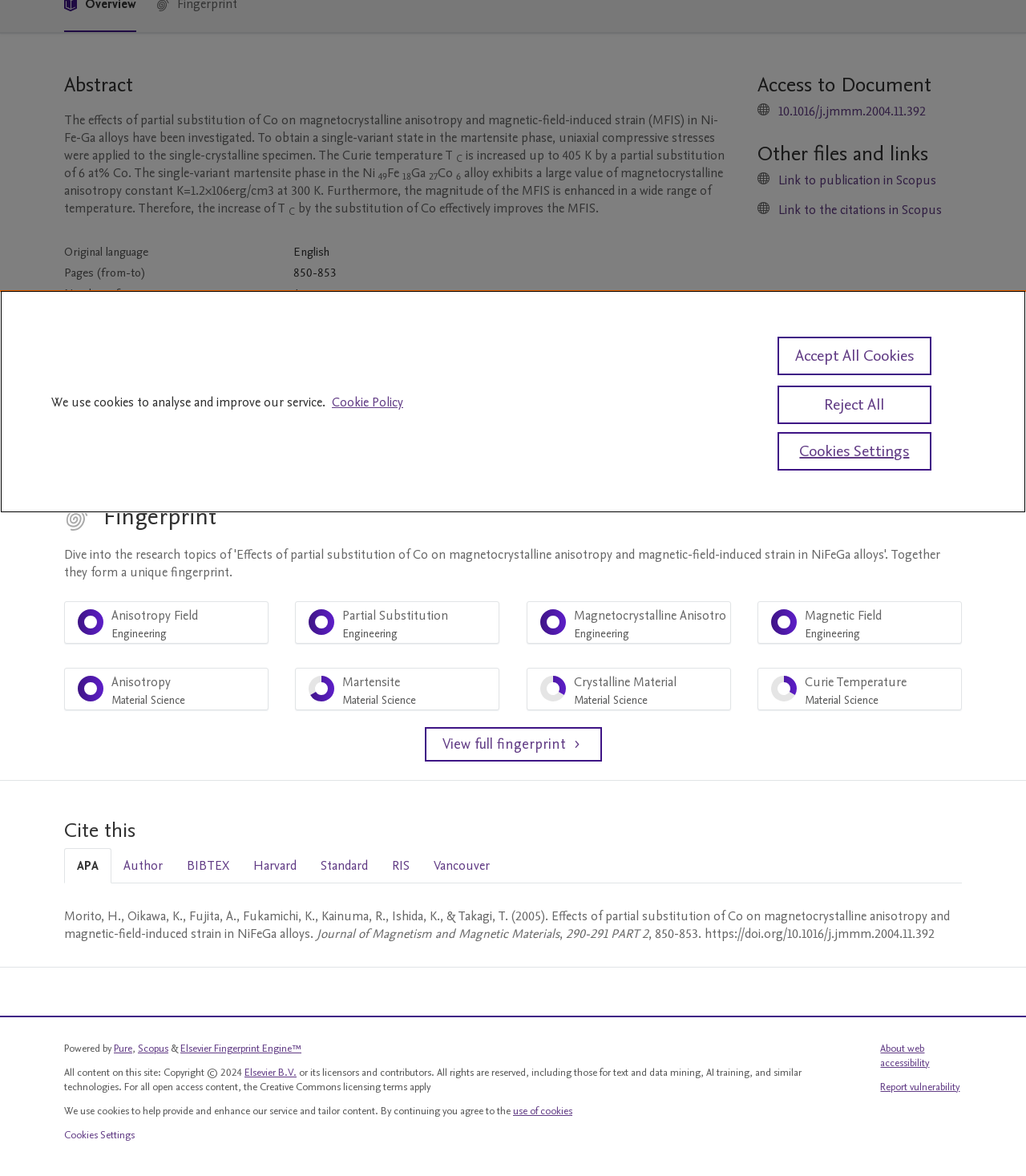Determine the bounding box of the UI element mentioned here: "Magnetic Field Engineering 100%". The coordinates must be in the format [left, top, right, bottom] with values ranging from 0 to 1.

[0.738, 0.511, 0.938, 0.547]